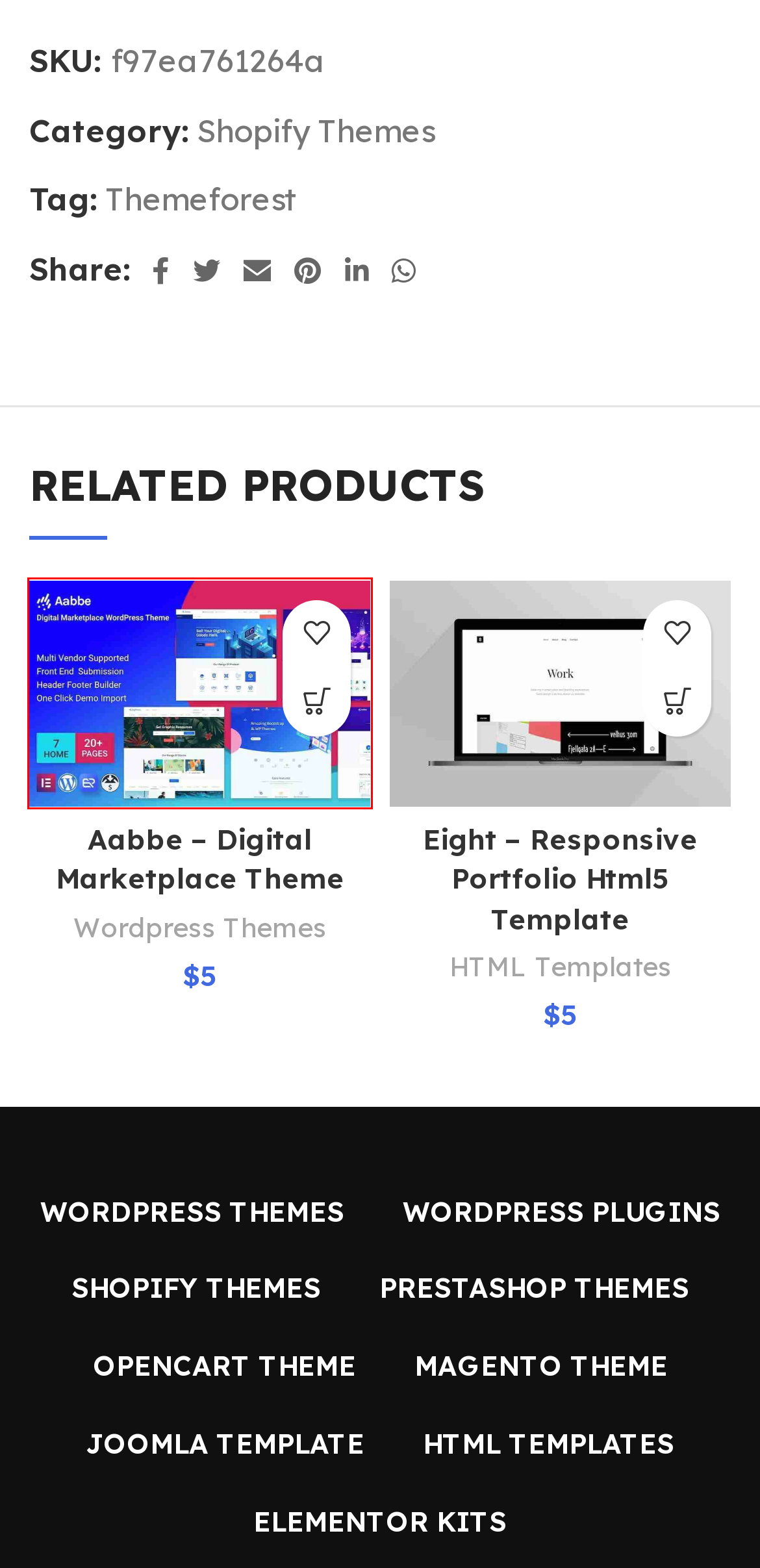View the screenshot of the webpage containing a red bounding box around a UI element. Select the most fitting webpage description for the new page shown after the element in the red bounding box is clicked. Here are the candidates:
A. Magento Theme - Download
B. Prestashop Themes - Download
C. Themeforest - Download
D. Wordpress Plugins - Download
E. HTML Templates - Download
F. Aabbe – Digital Marketplace Theme - Latest version
G. Wordpress Themes - Download
H. Opencart Theme - Download

F